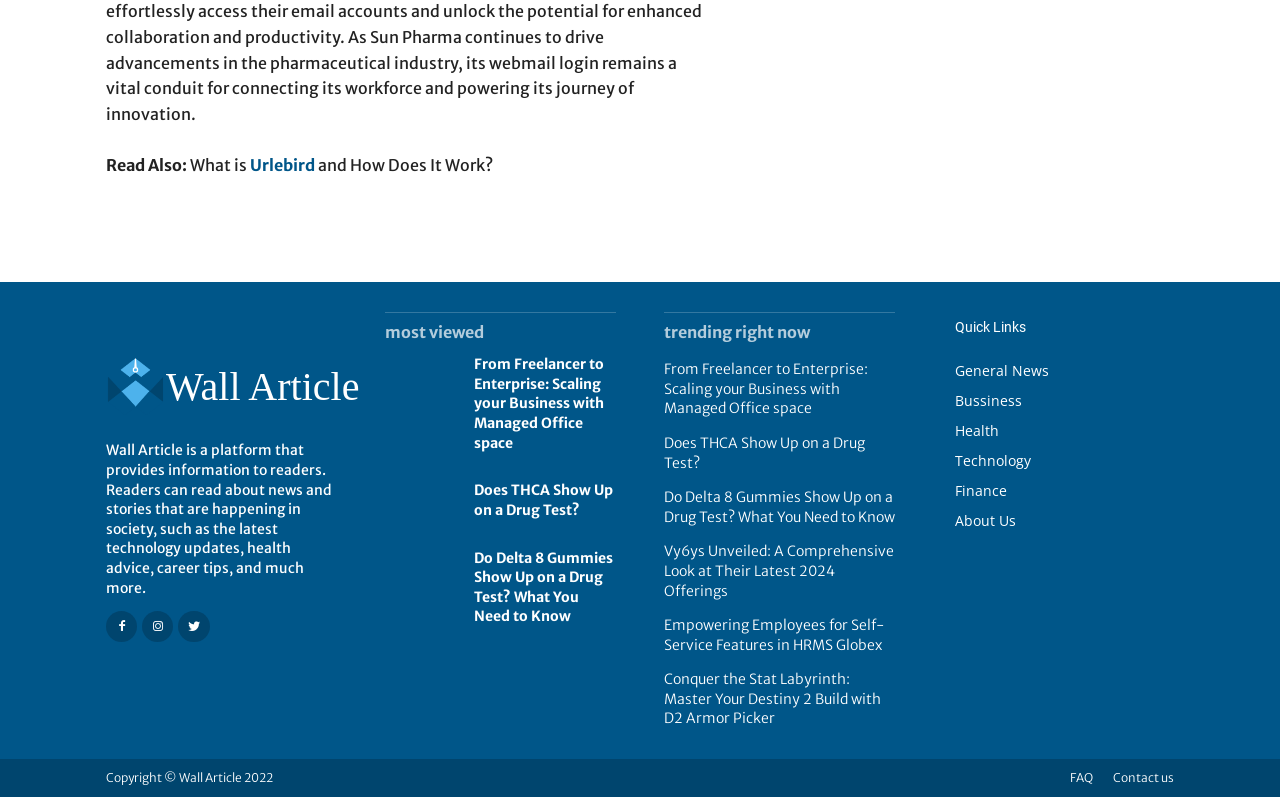Identify the bounding box coordinates of the element to click to follow this instruction: 'Read about news and stories'. Ensure the coordinates are four float values between 0 and 1, provided as [left, top, right, bottom].

[0.083, 0.554, 0.259, 0.749]